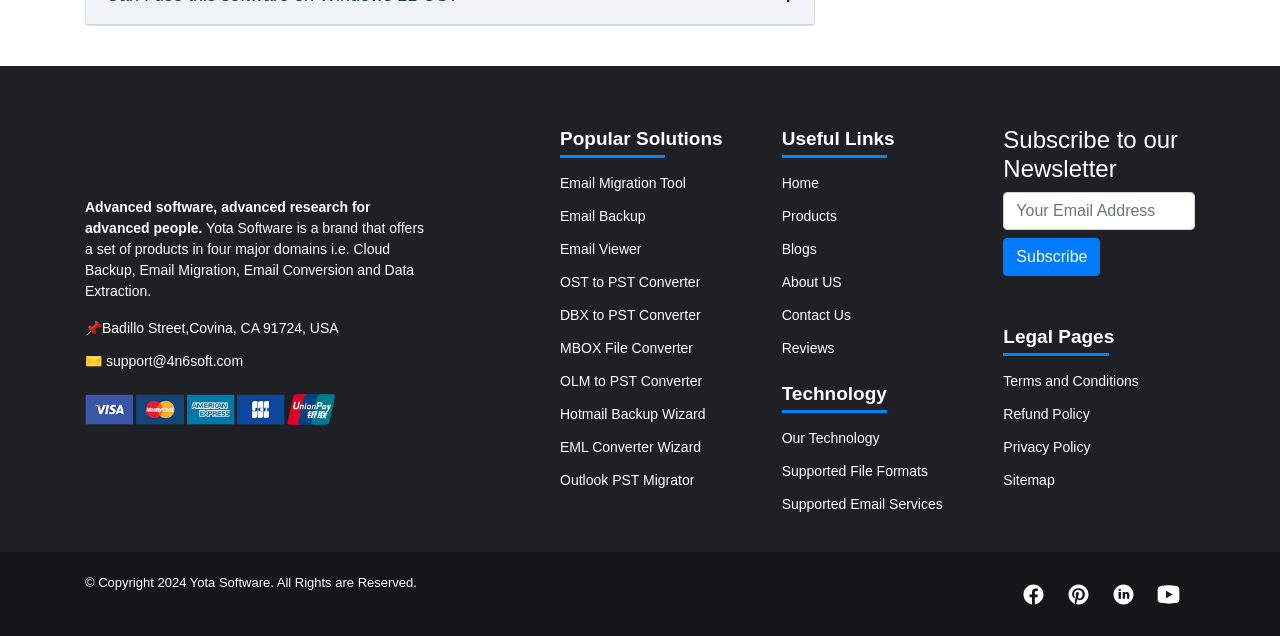Kindly determine the bounding box coordinates of the area that needs to be clicked to fulfill this instruction: "Click on Email Migration Tool".

[0.438, 0.275, 0.536, 0.3]